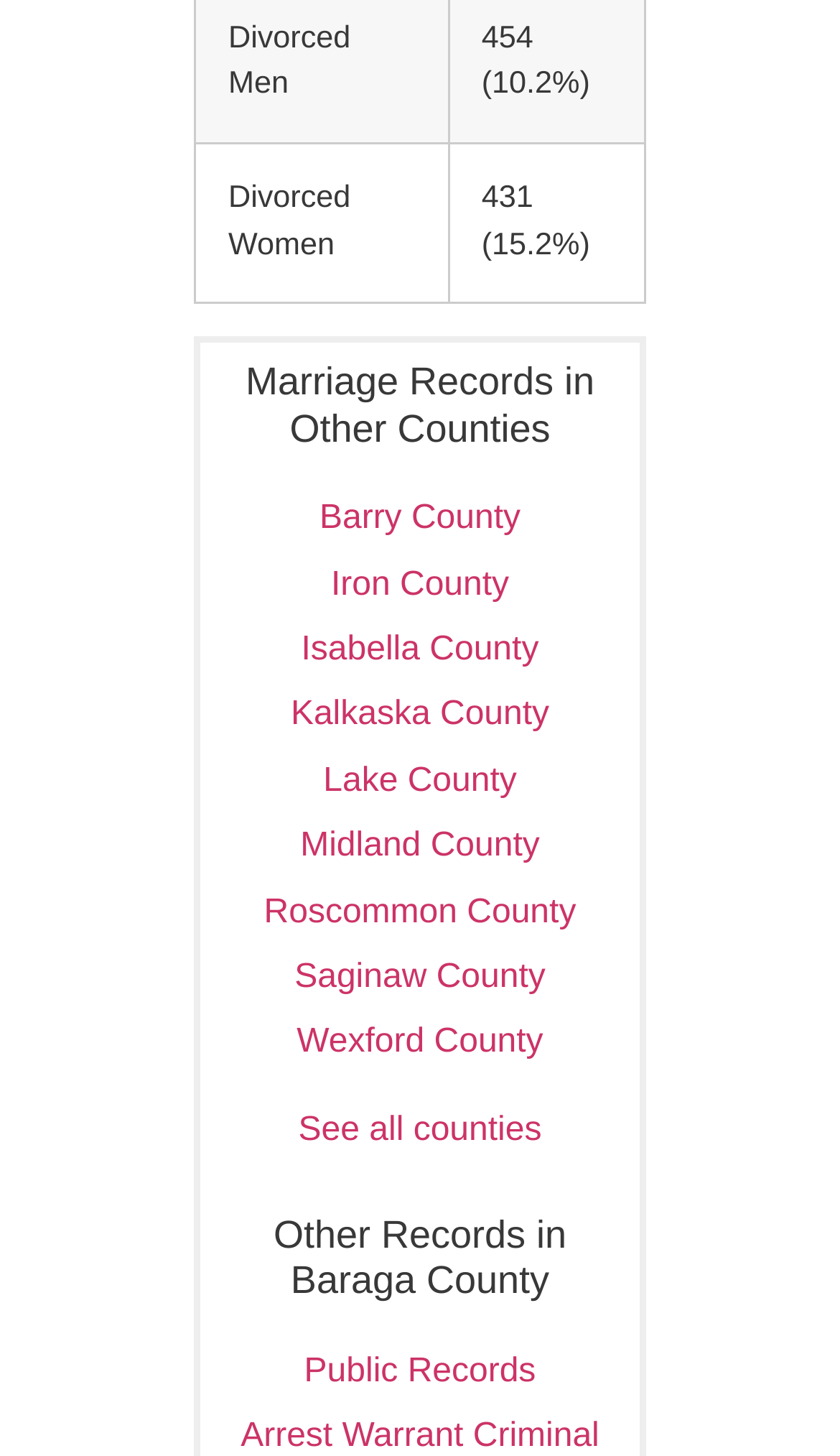Identify the bounding box for the UI element described as: "Wexford County". Ensure the coordinates are four float numbers between 0 and 1, formatted as [left, top, right, bottom].

[0.353, 0.704, 0.647, 0.729]